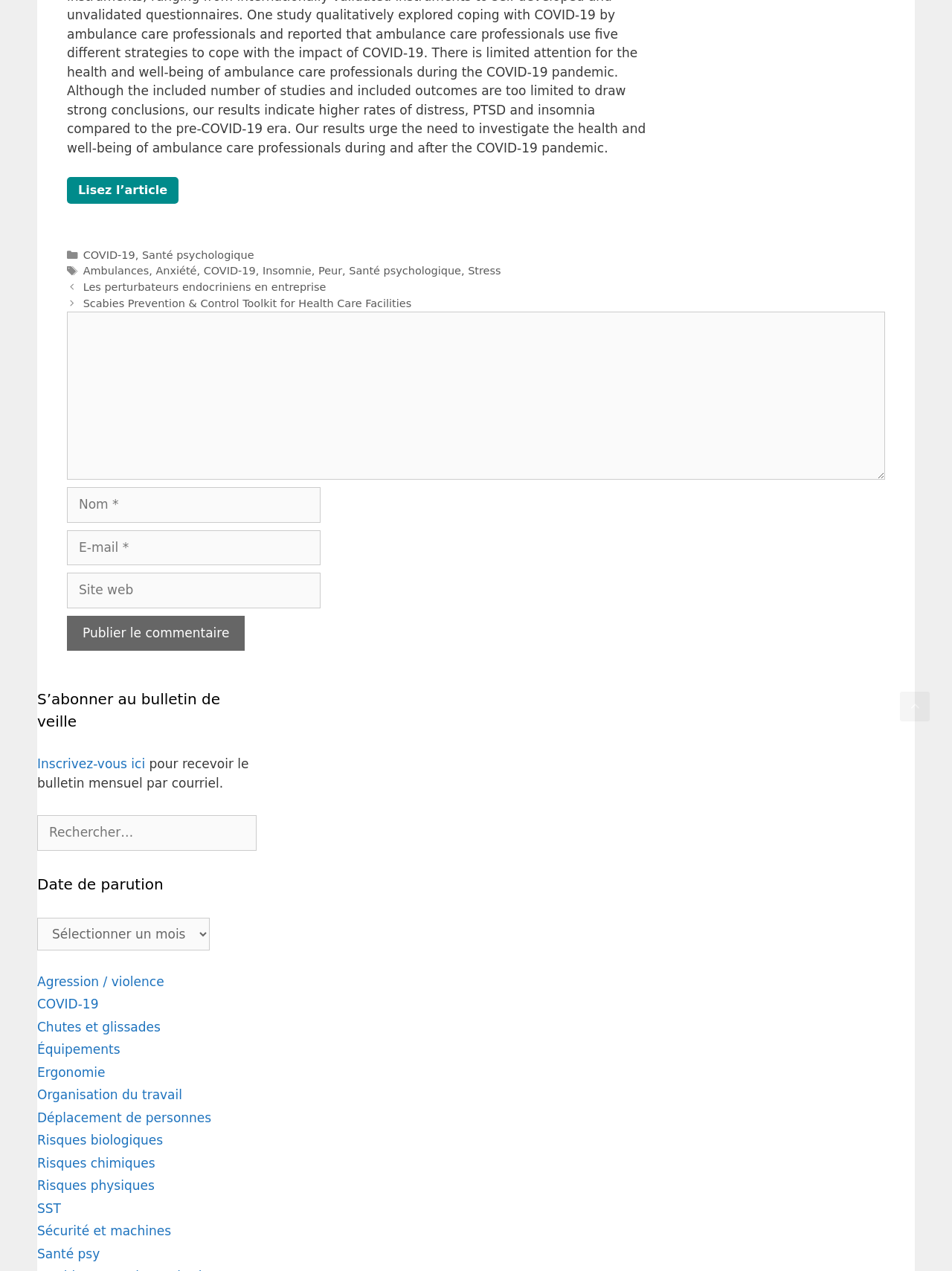Identify the bounding box of the HTML element described as: "parent_node: Commentaire name="email" placeholder="E-mail *"".

[0.07, 0.417, 0.337, 0.445]